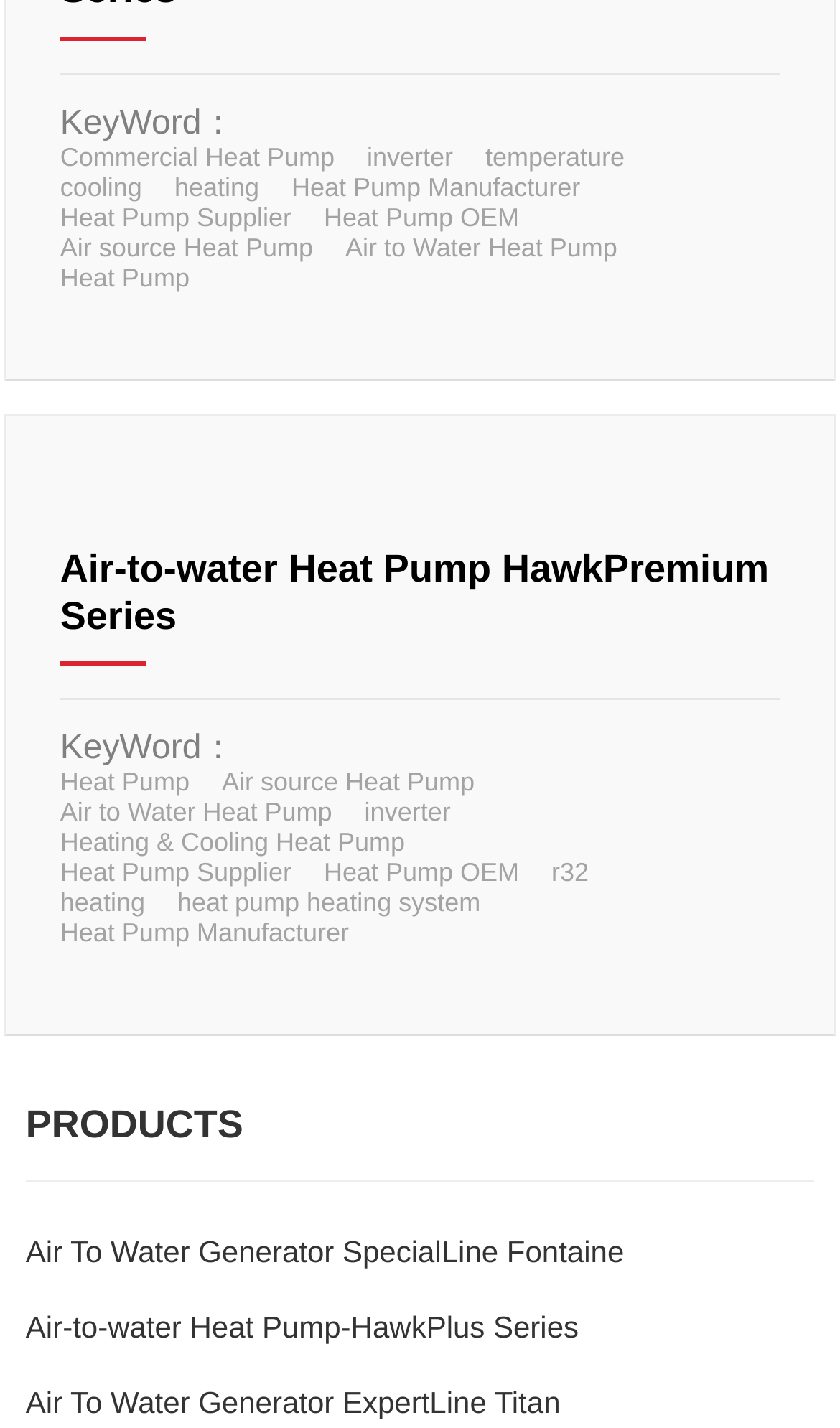What is the name of the heat pump series?
Refer to the image and give a detailed answer to the query.

The name of the heat pump series is 'HawkPremium Series' which is mentioned in the link 'Air-to-water Heat Pump HawkPremium Series' located at the middle of the webpage.